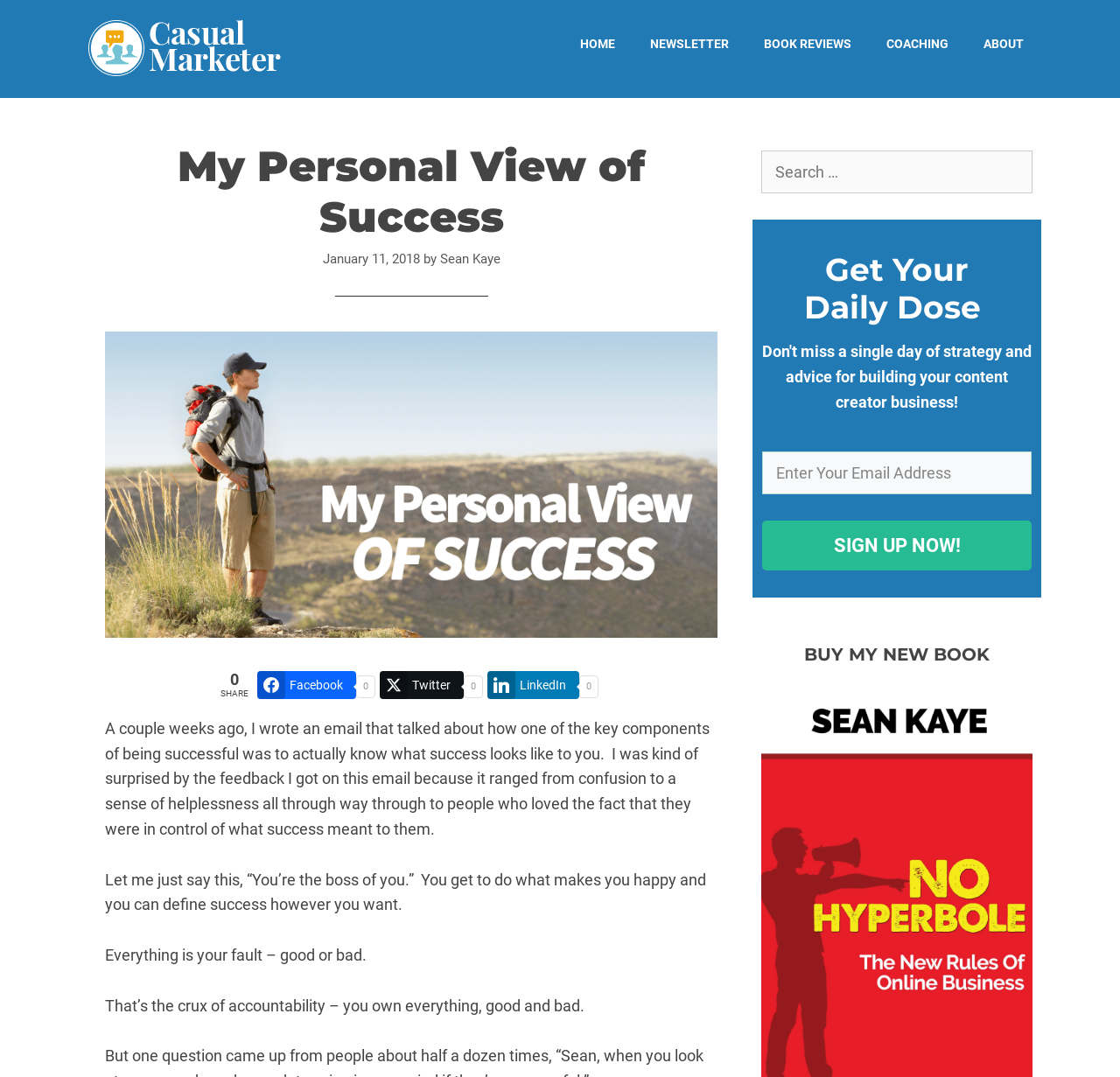Determine the bounding box coordinates of the target area to click to execute the following instruction: "Click the HOME link."

[0.502, 0.016, 0.565, 0.065]